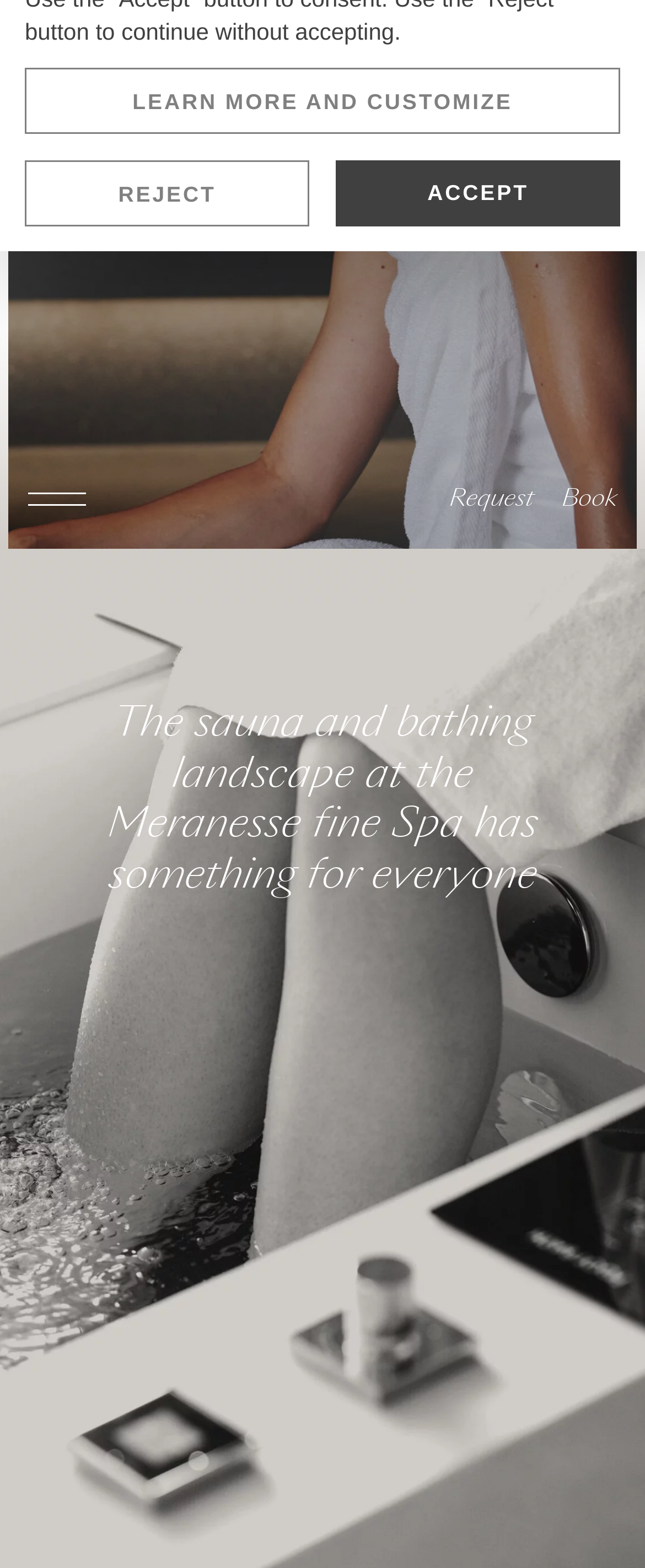Locate and provide the bounding box coordinates for the HTML element that matches this description: "Learn more and customize".

[0.038, 0.044, 0.962, 0.086]